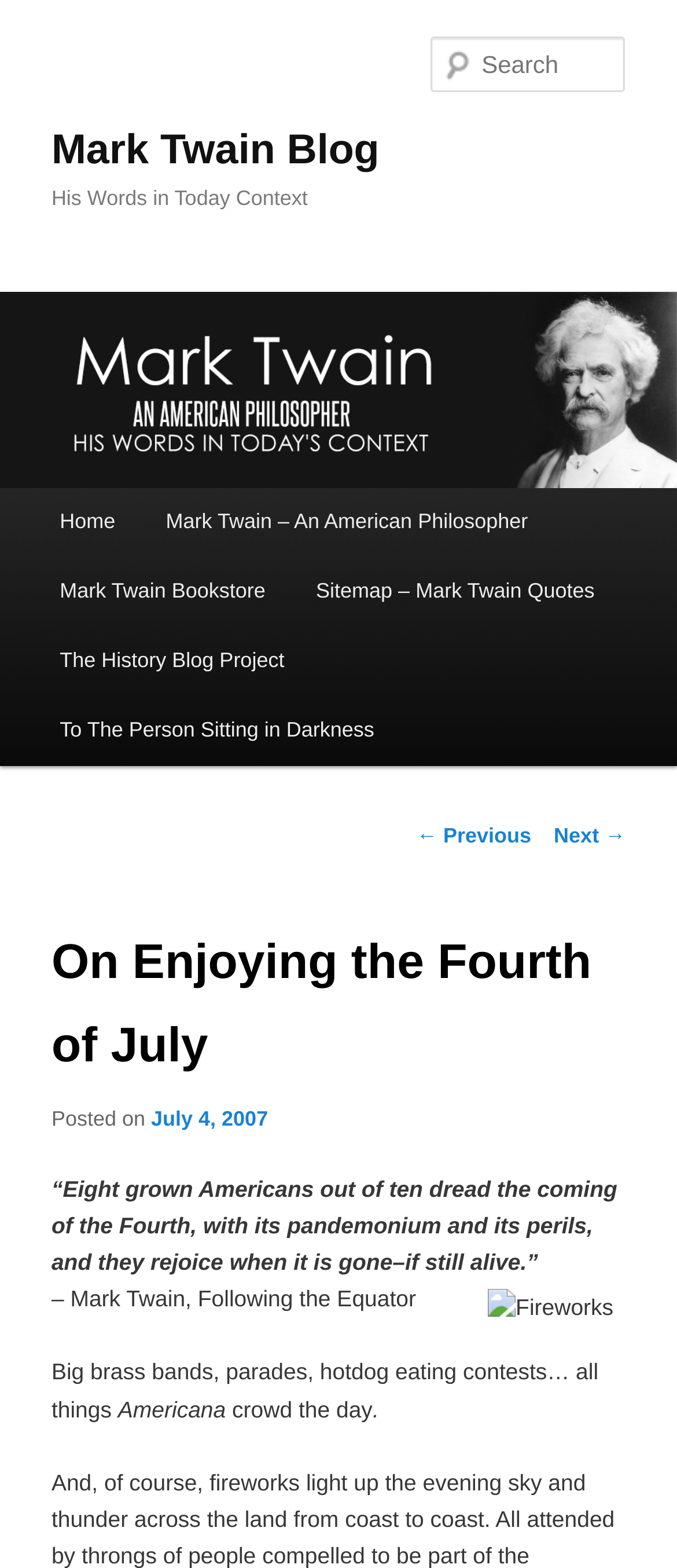Could you highlight the region that needs to be clicked to execute the instruction: "View Mark Twain Bookstore"?

[0.051, 0.355, 0.429, 0.4]